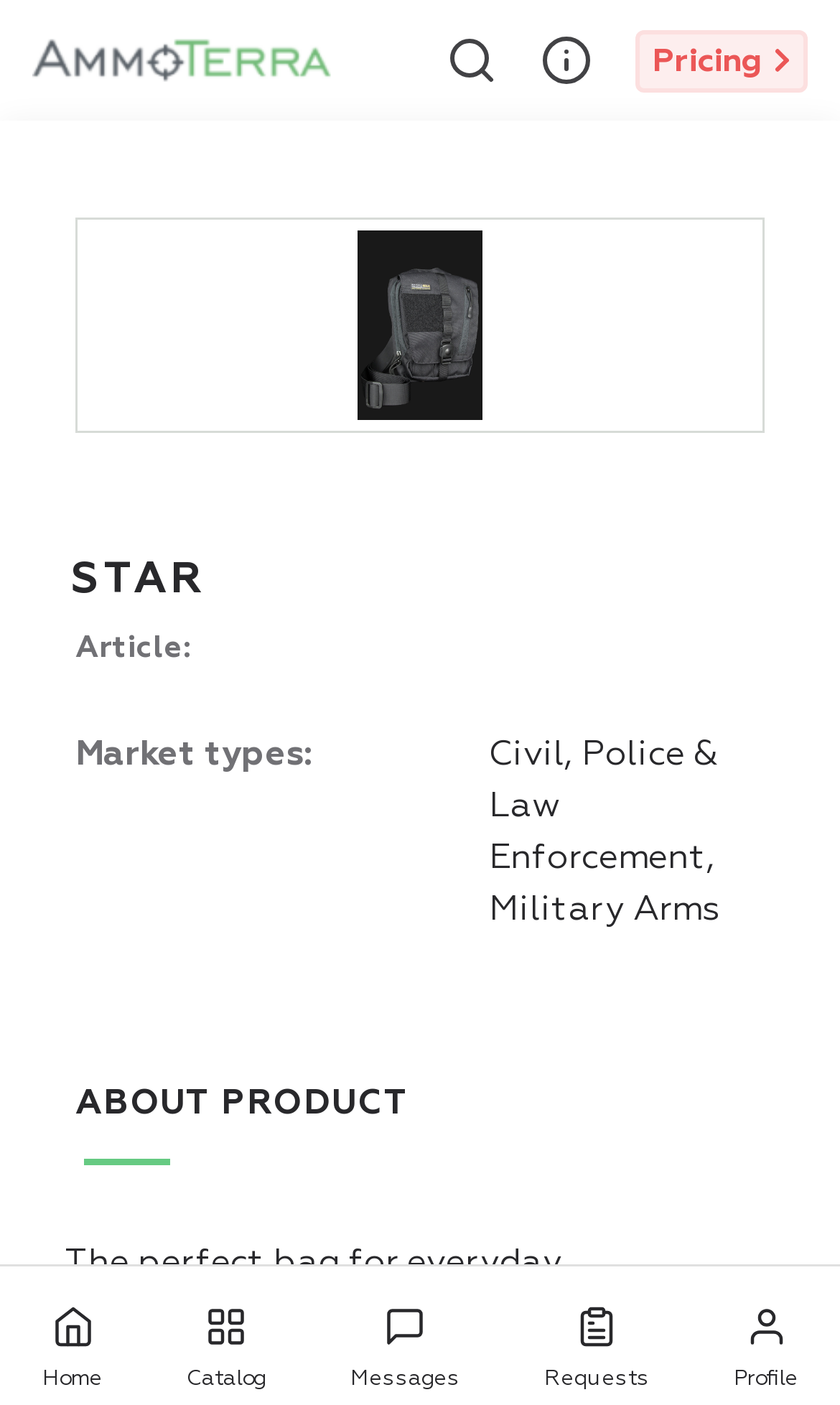Ascertain the bounding box coordinates for the UI element detailed here: "Pricing". The coordinates should be provided as [left, top, right, bottom] with each value being a float between 0 and 1.

[0.757, 0.021, 0.962, 0.065]